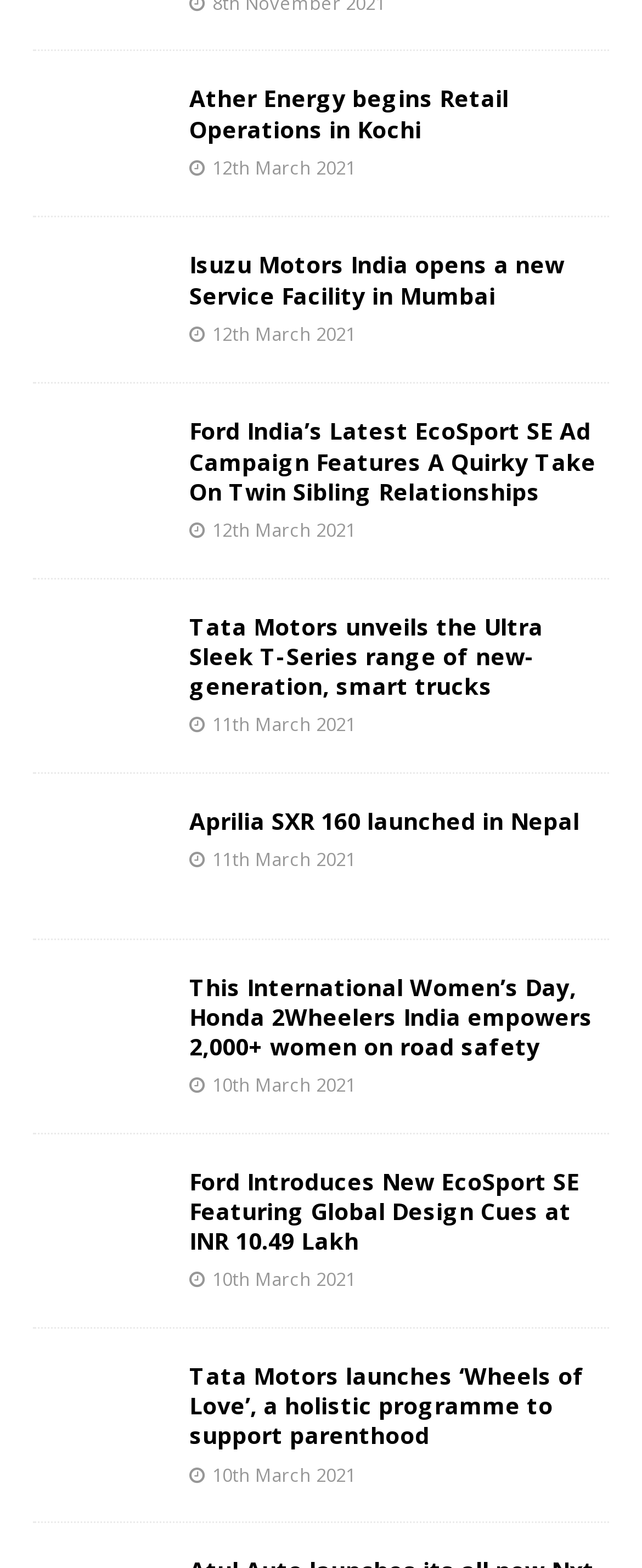Please locate the bounding box coordinates of the element that should be clicked to complete the given instruction: "Learn more about Ford India’s Latest EcoSport SE Ad Campaign".

[0.051, 0.266, 0.256, 0.329]